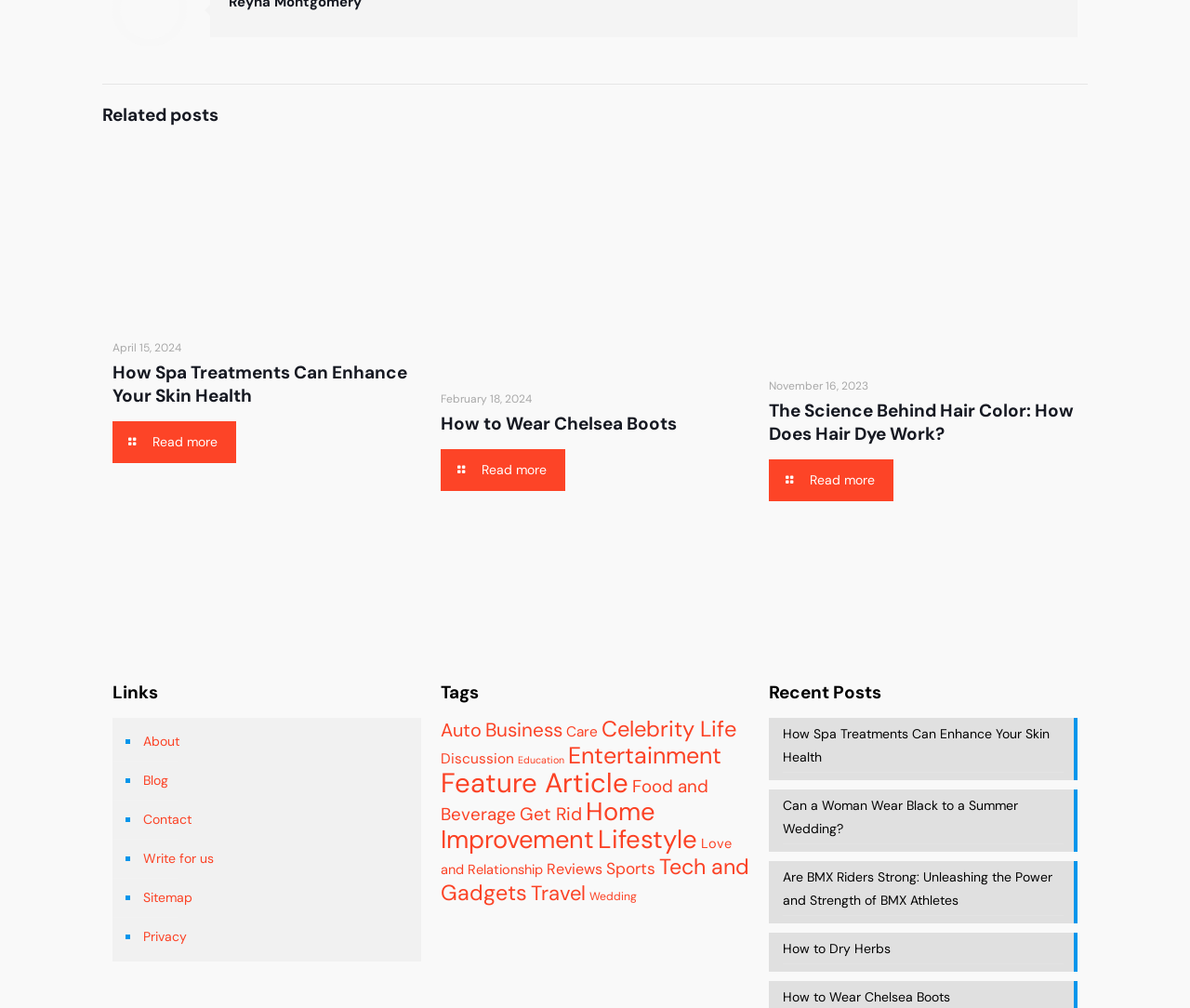Give a one-word or short phrase answer to the question: 
What is the title of the first related post?

Spa Treatments Can Enhance Your Skin Health